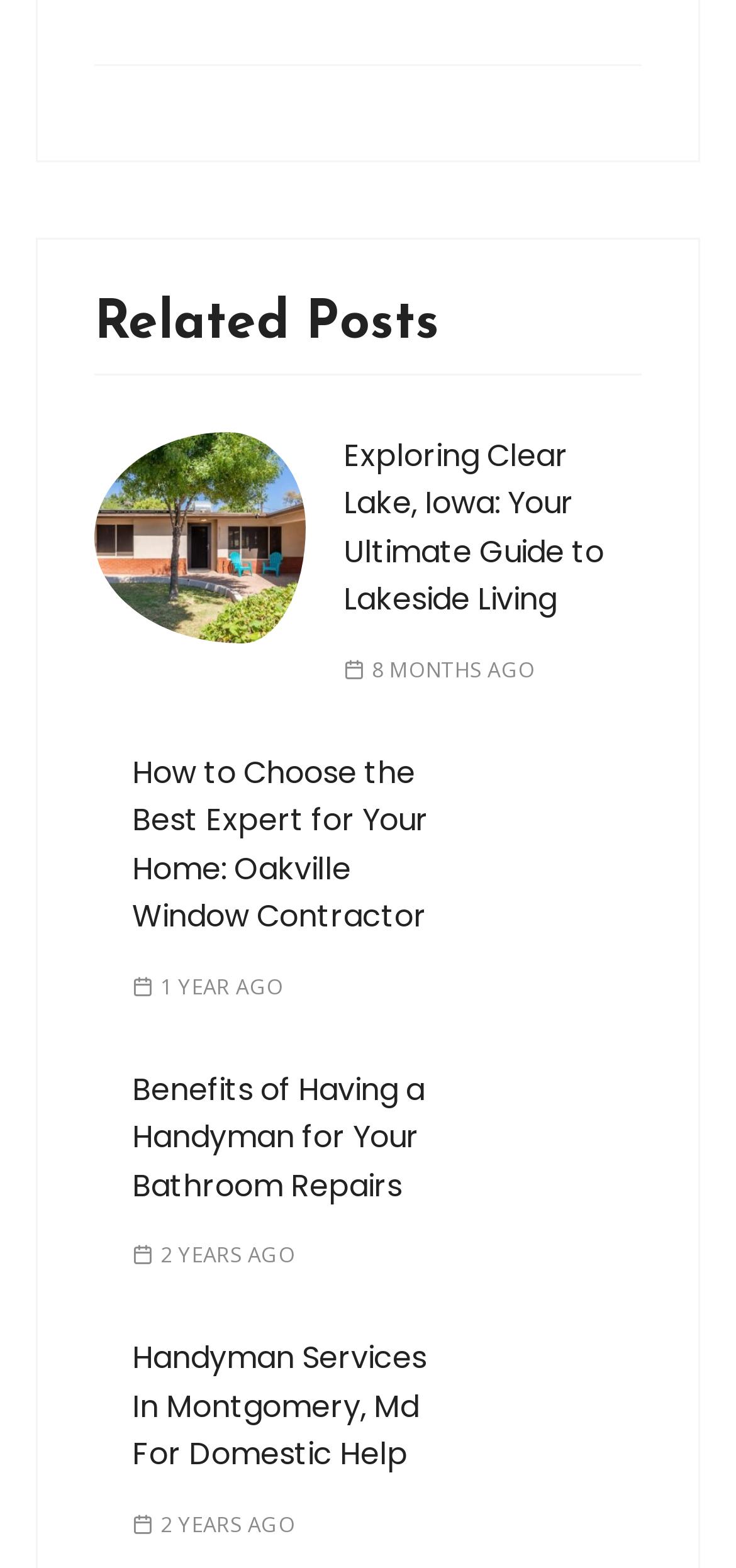How many links are in the second article?
Please give a detailed answer to the question using the information shown in the image.

I looked at the second article and found one link with the text 'How to Choose the Best Expert for Your Home: Oakville Window Contractor'.